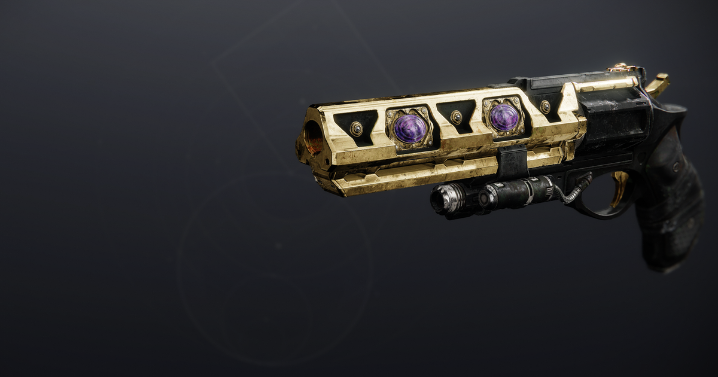Give a thorough caption for the picture.

The image showcases the Austringer, a legendary hand cannon from the popular video game Destiny 2. With a striking gold and black design, the weapon is adorned with intricate detailing that highlights its status as a prized asset for players. Notably, the Austringer features two prominent purple gems on the side that contribute to its aesthetic appeal, along with a sleek under-barrel attachment for added functionality. This hand cannon is renowned for its competitive viability, especially in player-versus-player engagements, making it a valuable choice for skilled guardians seeking to dominate in Crucible matches. The image captures the weapon against a dark, minimalistic background, emphasizing its design and details, ideal for players looking to enhance their loadout in Destiny 2.